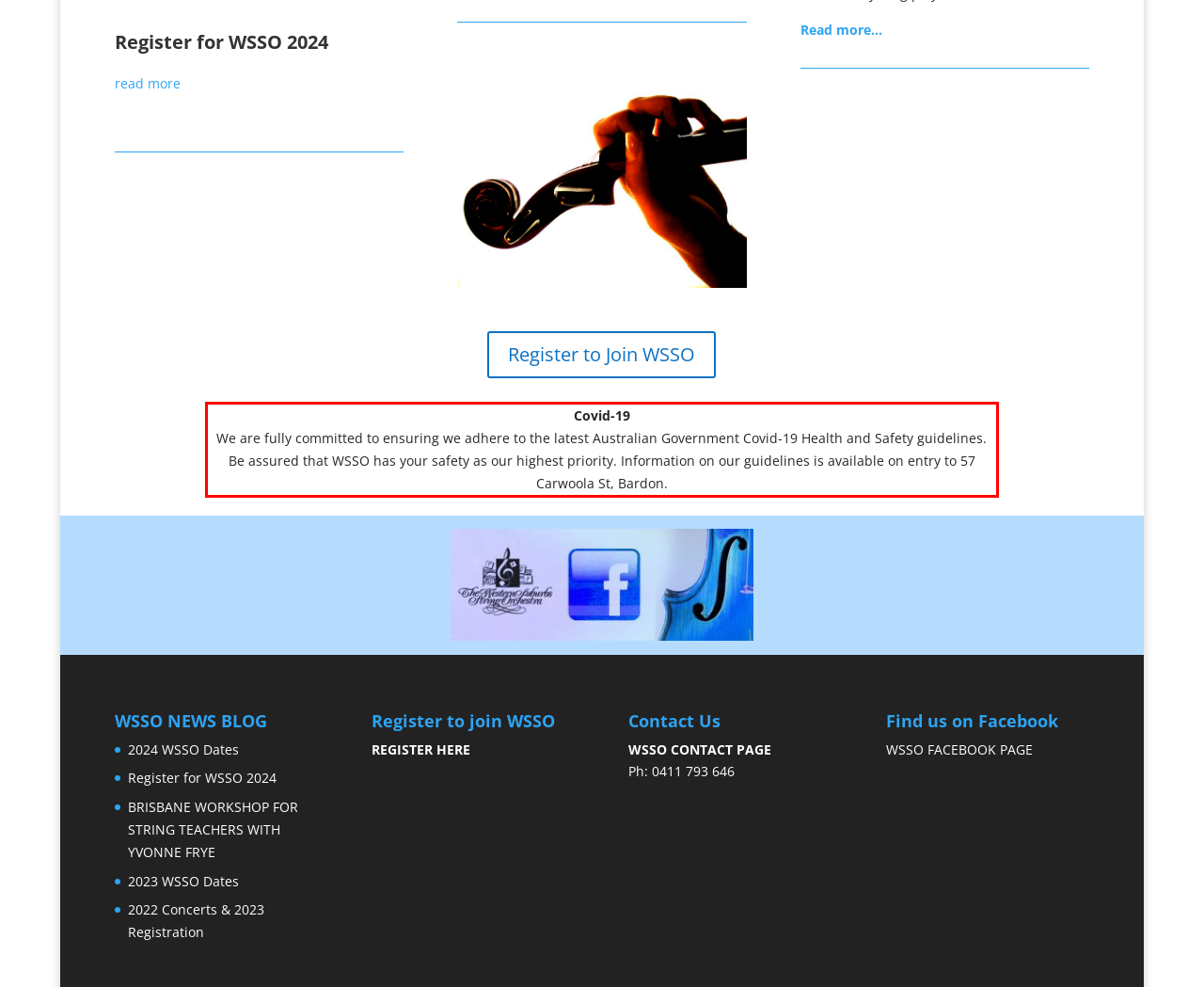Examine the webpage screenshot and use OCR to obtain the text inside the red bounding box.

Covid-19 We are fully committed to ensuring we adhere to the latest Australian Government Covid-19 Health and Safety guidelines. Be assured that WSSO has your safety as our highest priority. Information on our guidelines is available on entry to 57 Carwoola St, Bardon.